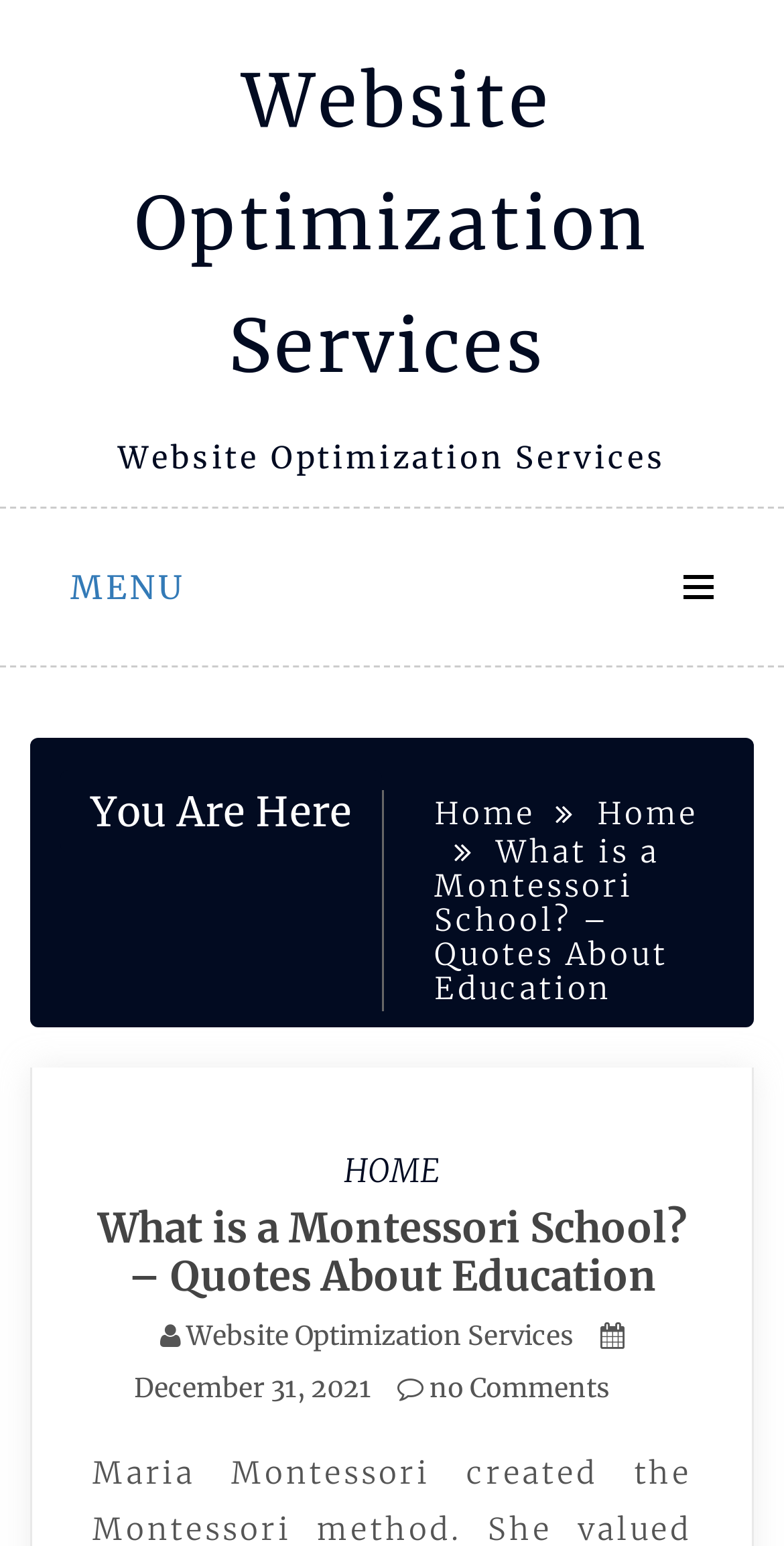Please provide a detailed answer to the question below by examining the image:
How many links are there in the main content area?

I counted the number of links in the main content area, which is located below the navigation bar. There are four links, including the one with the text 'What is a Montessori School? – Quotes About Education', the one with the text 'HOME', the one with the text 'Website Optimization Services', and the one with the date information.